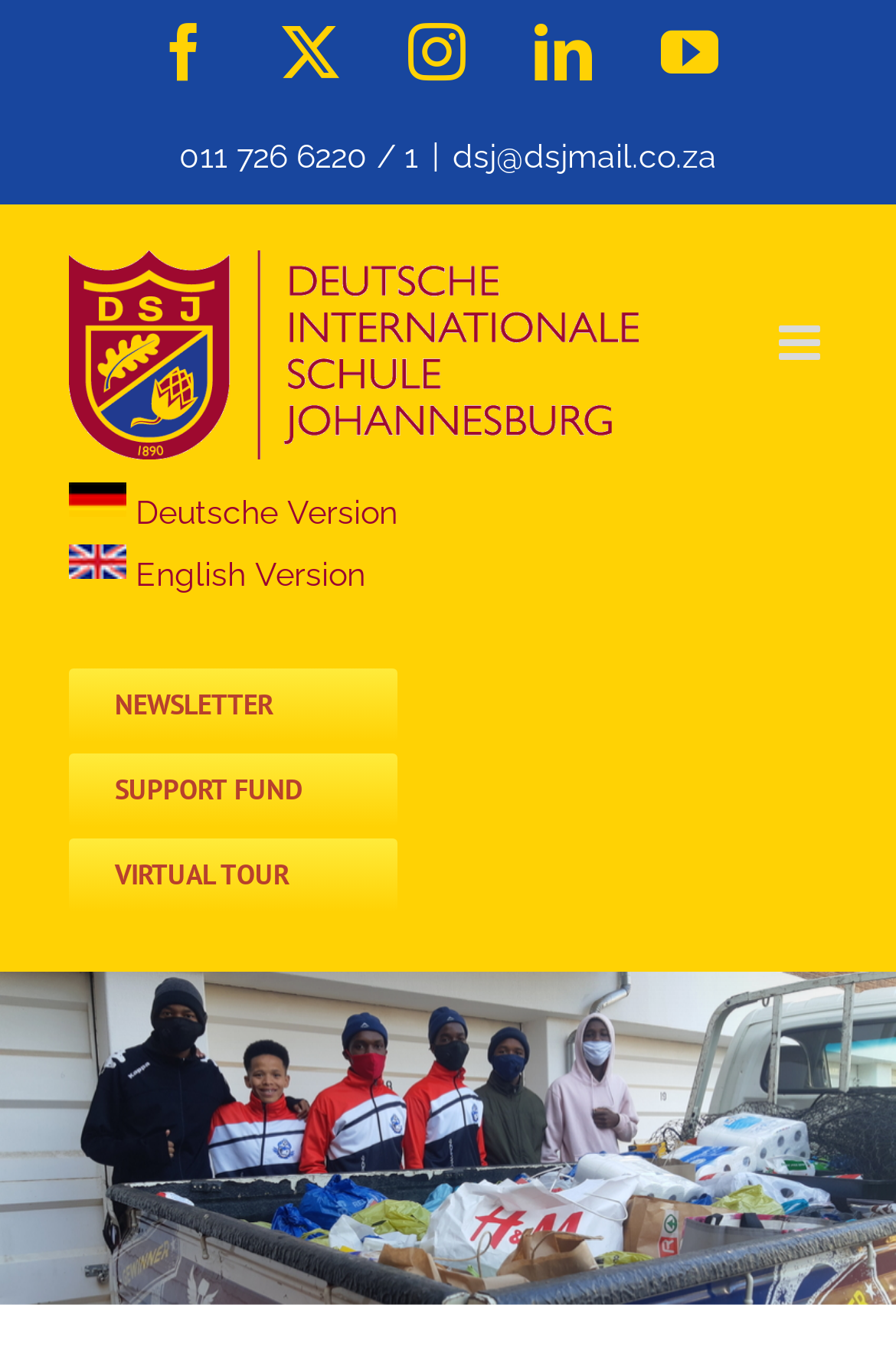Determine the bounding box of the UI component based on this description: "Facebook". The bounding box coordinates should be four float values between 0 and 1, i.e., [left, top, right, bottom].

[0.173, 0.017, 0.237, 0.059]